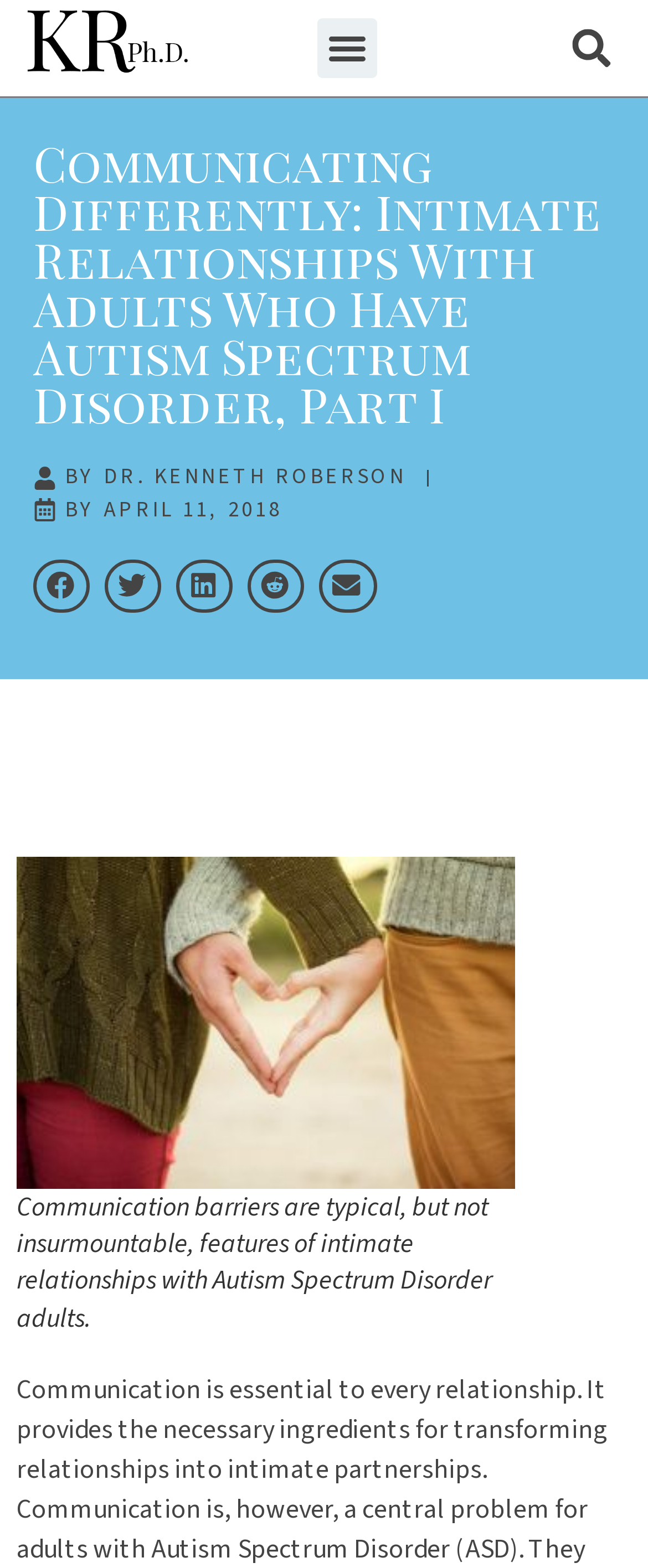Reply to the question with a single word or phrase:
How many social media sharing buttons are there?

5